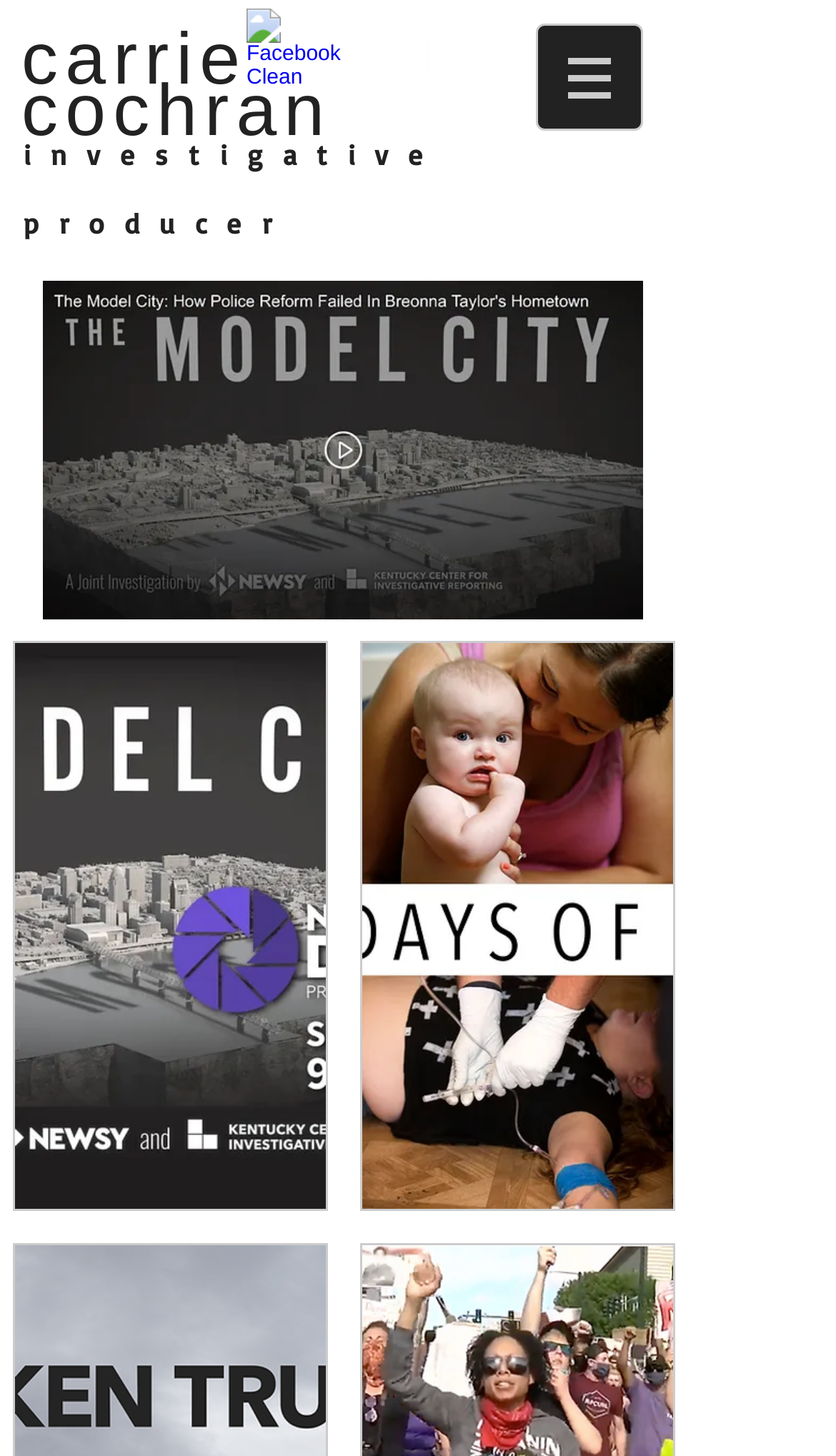Produce an extensive caption that describes everything on the webpage.

The webpage is about Carrie Cochran's video work, with a prominent heading displaying her name at the top left corner. Below her name is a link to her profile. To the right of her name is a small, non-descriptive text element. 

On the top right corner, there is a navigation menu labeled "Site" with a button that has a popup menu. The button is accompanied by a small image.

Below Carrie Cochran's name, there is a heading that describes her profession as an "investigative producer". This heading is linked to a page with more information about her work in this field.

In the middle of the page, there is a social bar with links to Carrie Cochran's profiles on various social media platforms, including Facebook, Instagram, Twitter, and Flickr. Each link is accompanied by a small image representing the respective platform.

Below the social bar, there is a large image that takes up most of the width of the page. This image is linked to a page with more information about a project titled "73907D75-C4F5-4F28-B90B-27B3C6BEAE9E_edited_edited.jpg".

To the left of the large image, there are two links to video projects. The first link is to a project titled "The Model City", which is a 44-minute video about police reform. The link is accompanied by a small image and a brief description of the project. The second link is to a project titled "Seven days of heroin", which is a Pulitzer Prize-winning documentary about the heroin epidemic. This link is also accompanied by a small image and a brief description of the project.